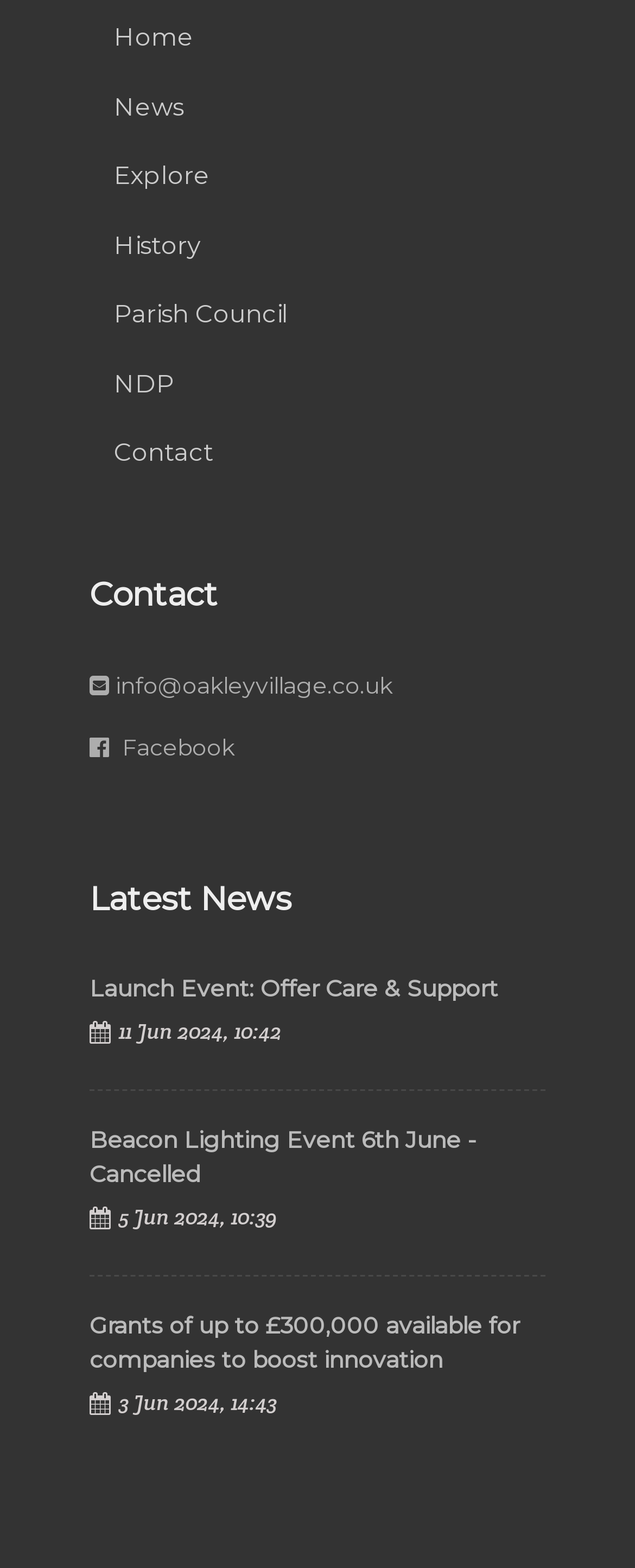How many news articles are displayed on the page?
Give a one-word or short phrase answer based on the image.

3